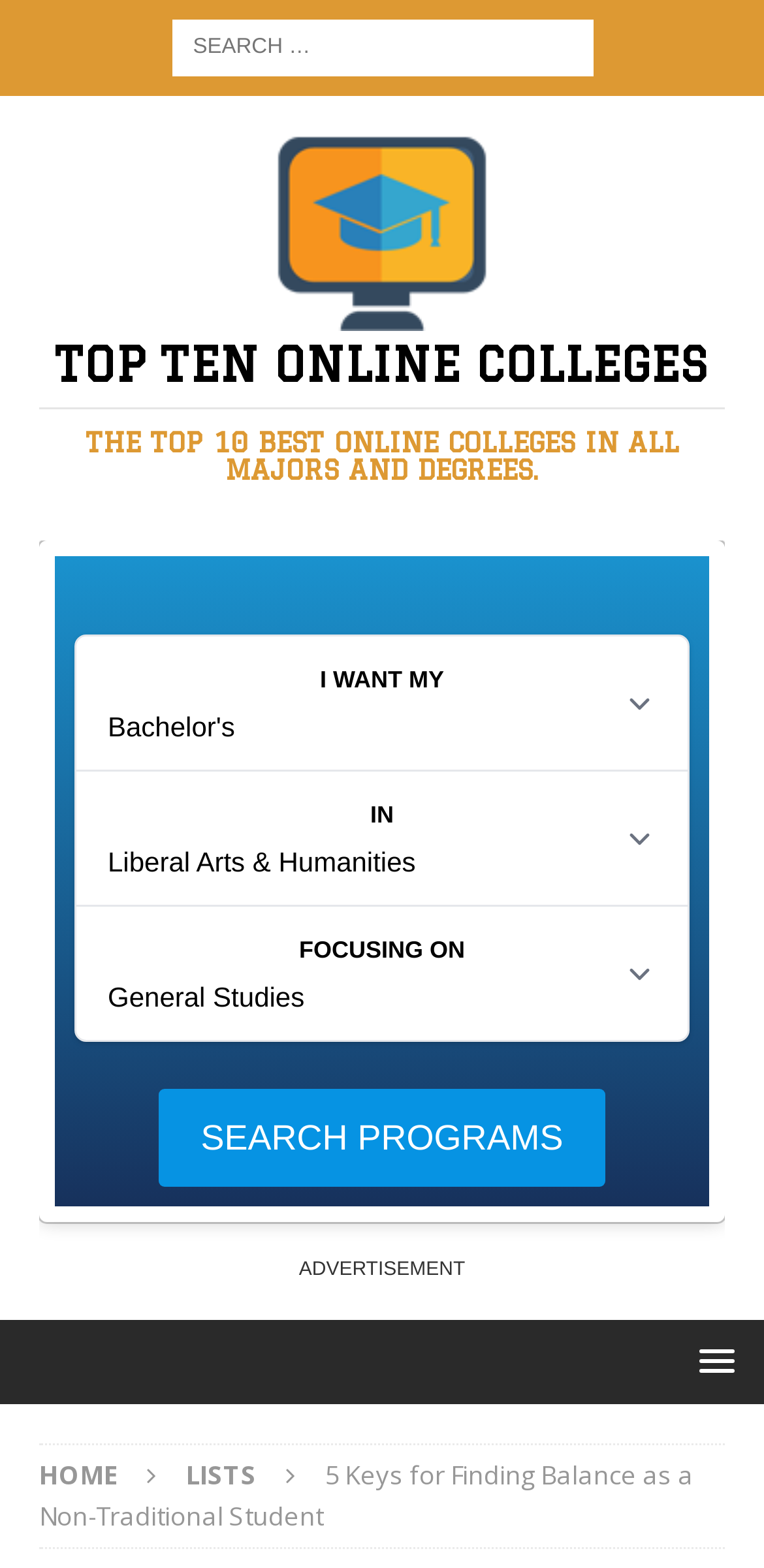Give the bounding box coordinates for the element described by: "parent_node: TOP TEN ONLINE COLLEGES".

[0.115, 0.184, 0.885, 0.208]